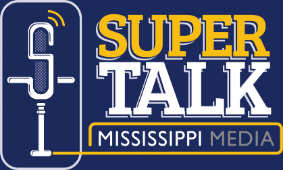Use a single word or phrase to respond to the question:
How many words are in the main title of the logo?

2